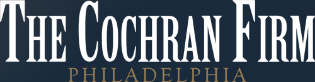What type of cases does the firm specialize in?
Based on the image, give a one-word or short phrase answer.

Personal injury cases